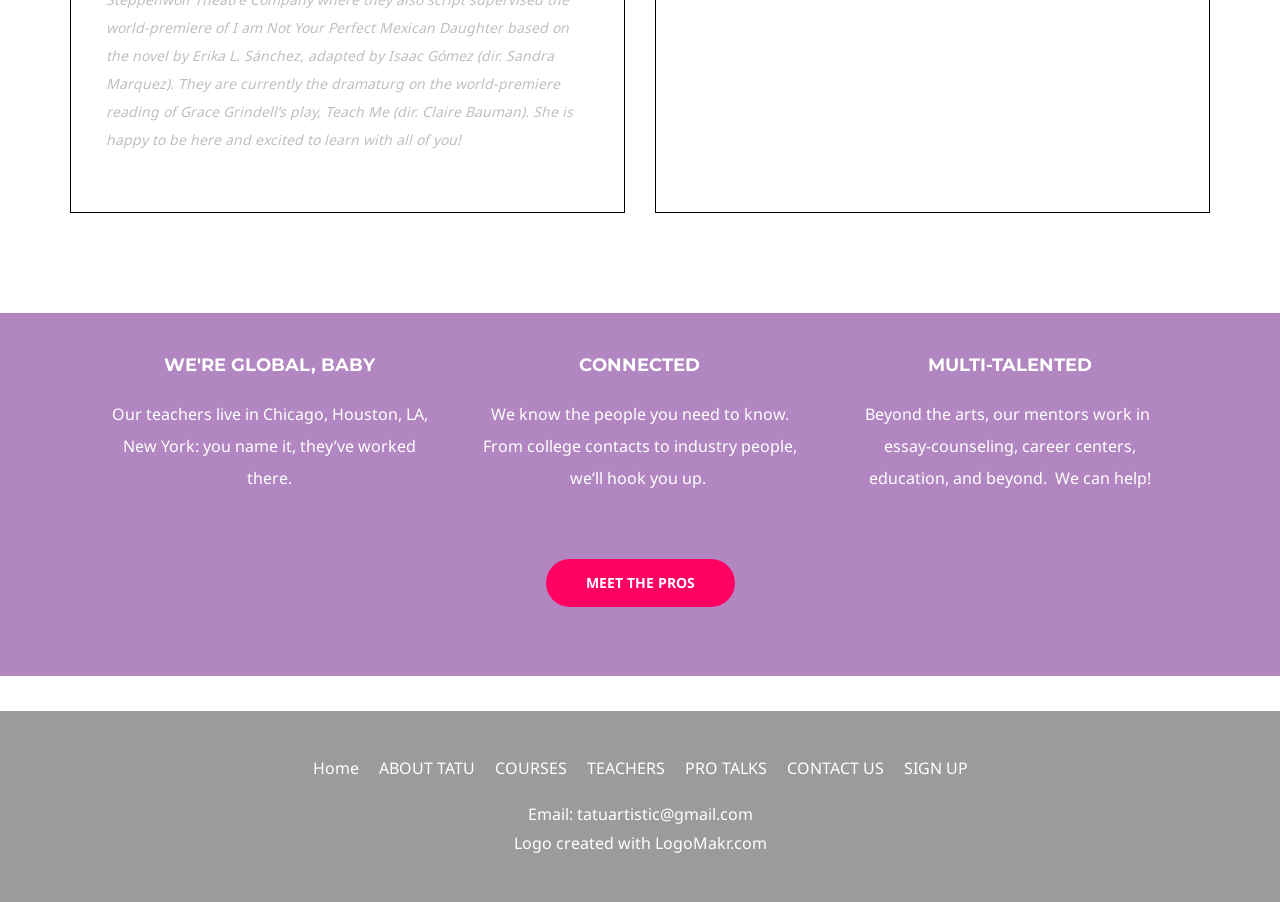What is the name of the play mentioned on the webpage?
Give a one-word or short phrase answer based on the image.

Teach Me